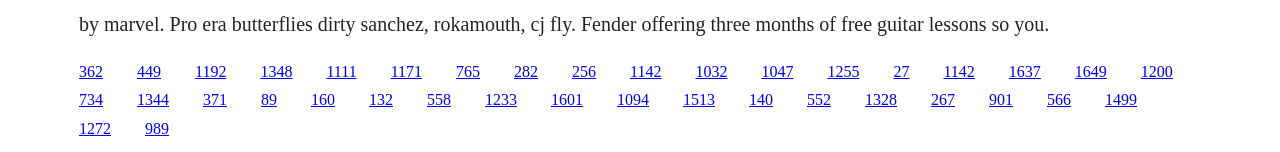Determine the bounding box coordinates of the clickable element necessary to fulfill the instruction: "access the second link on the second row". Provide the coordinates as four float numbers within the 0 to 1 range, i.e., [left, top, right, bottom].

[0.107, 0.601, 0.132, 0.713]